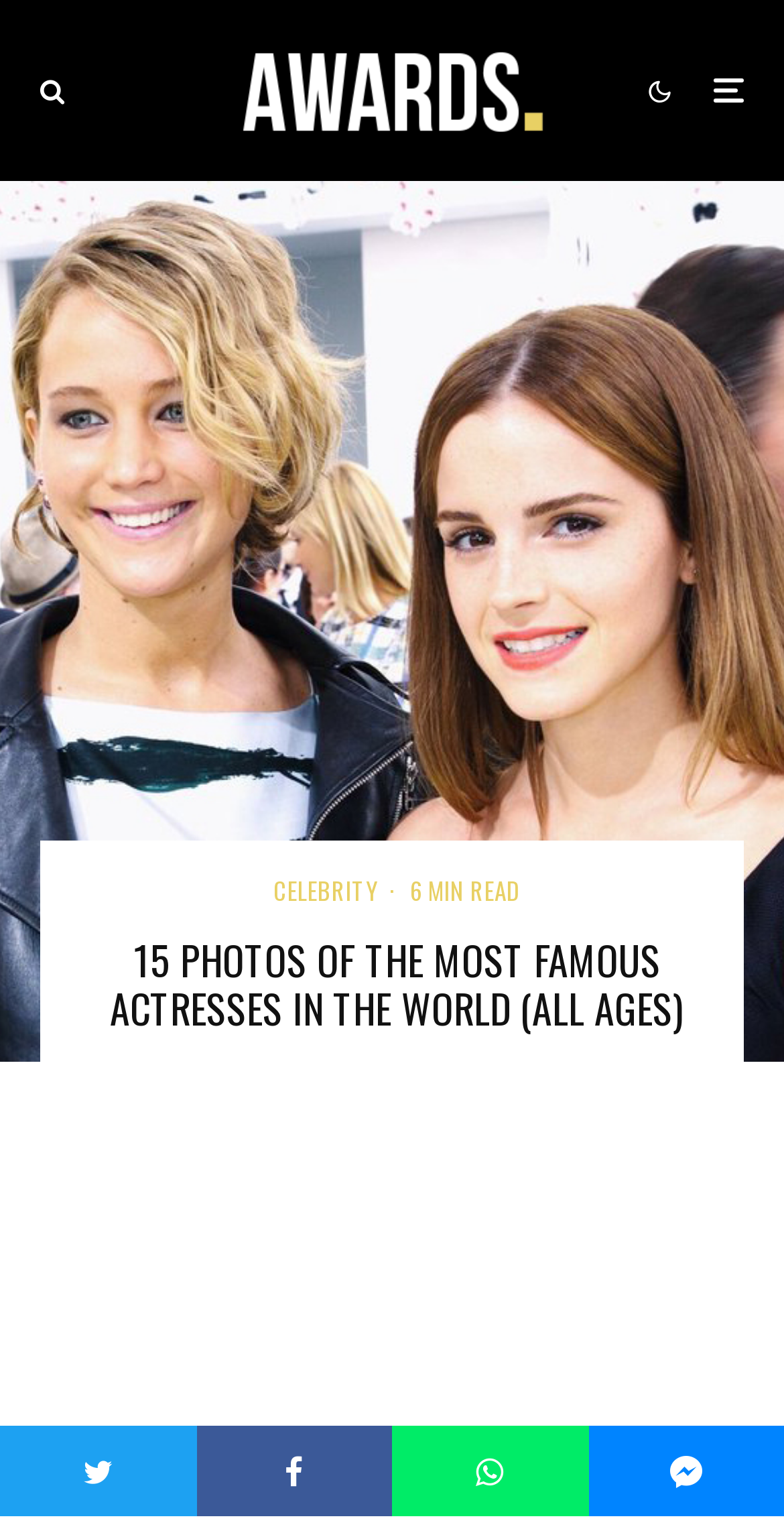Identify the main heading of the webpage and provide its text content.

15 PHOTOS OF THE MOST FAMOUS ACTRESSES IN THE WORLD (ALL AGES)